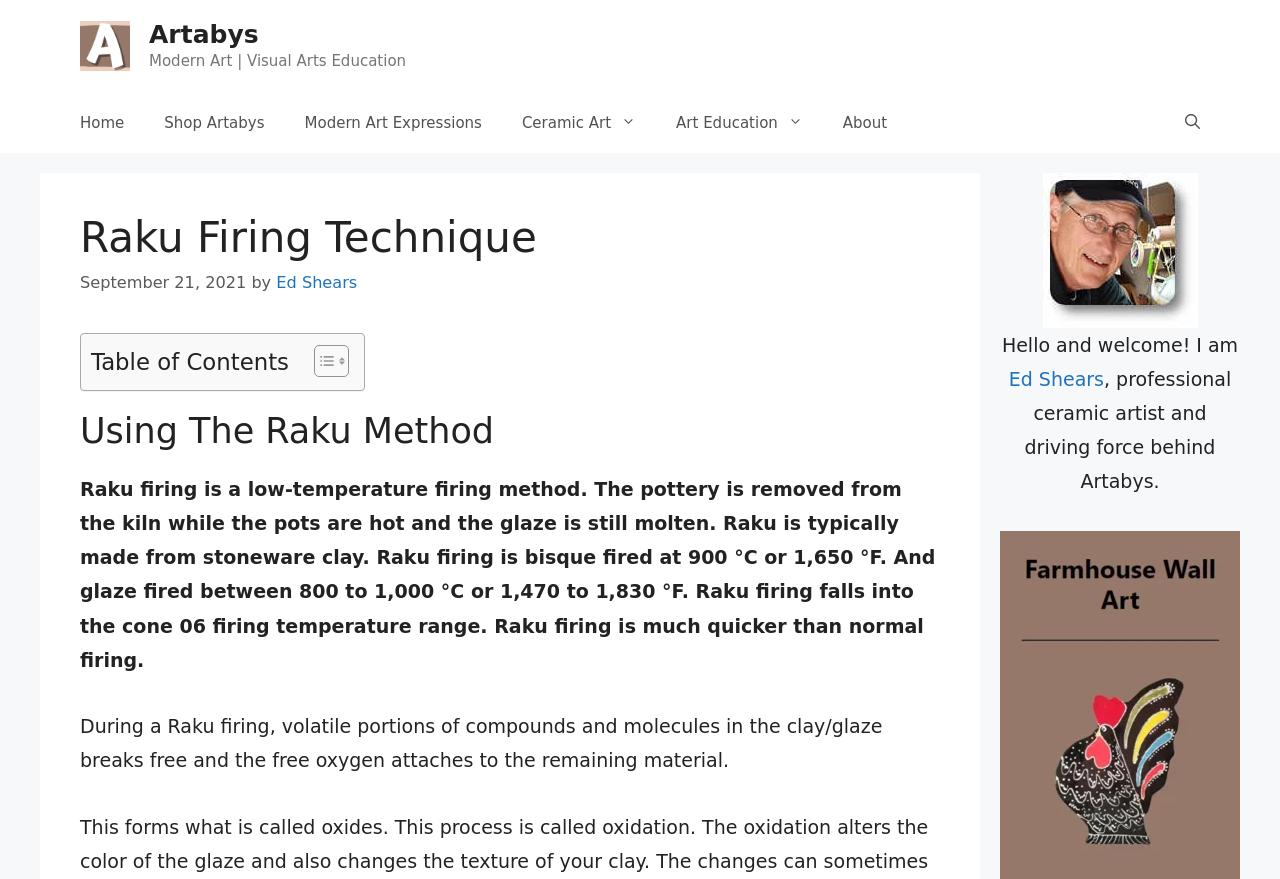Identify and extract the main heading of the webpage.

Raku Firing Technique